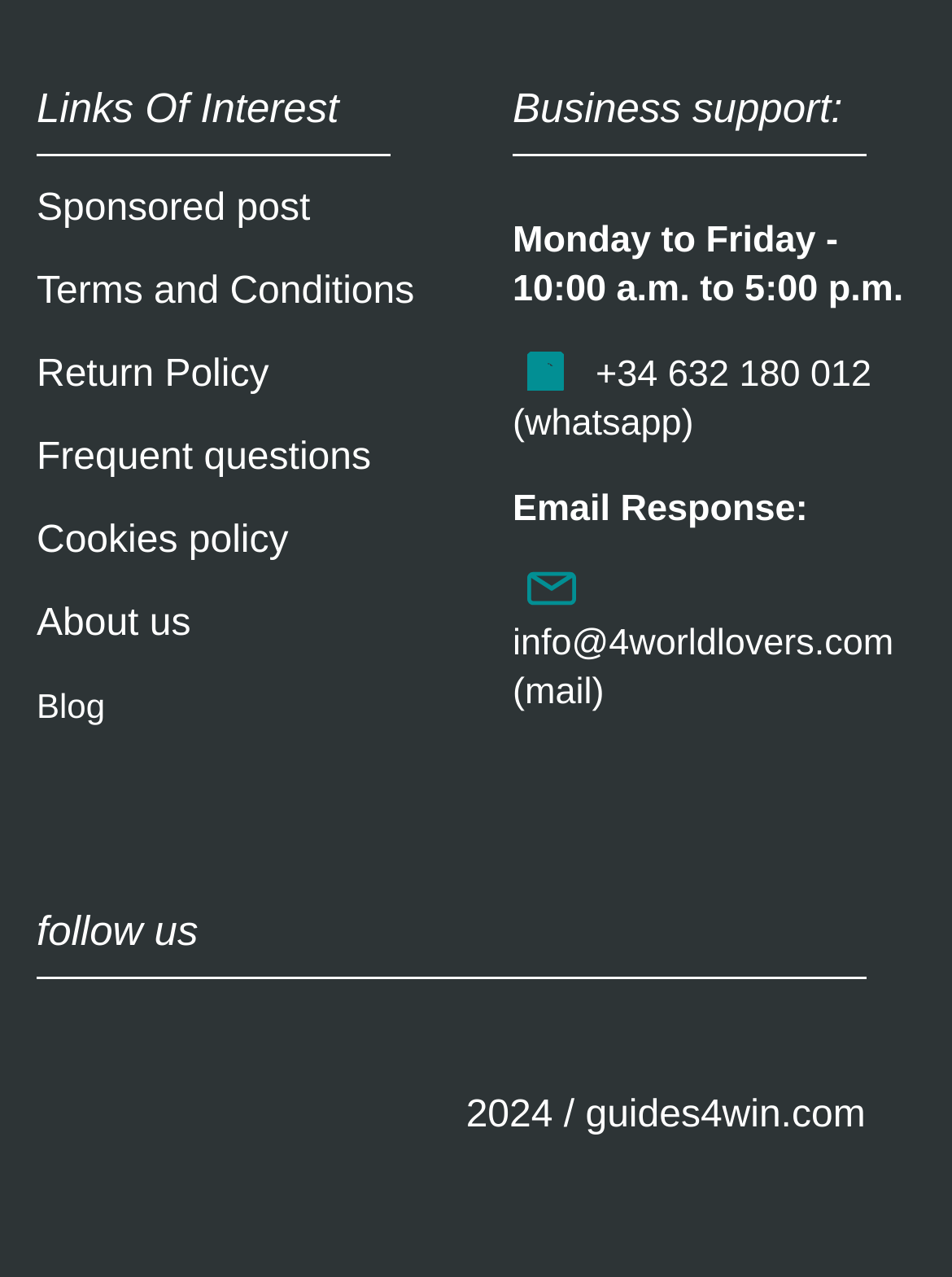Please mark the clickable region by giving the bounding box coordinates needed to complete this instruction: "Contact us through whatsapp".

[0.538, 0.278, 0.626, 0.31]